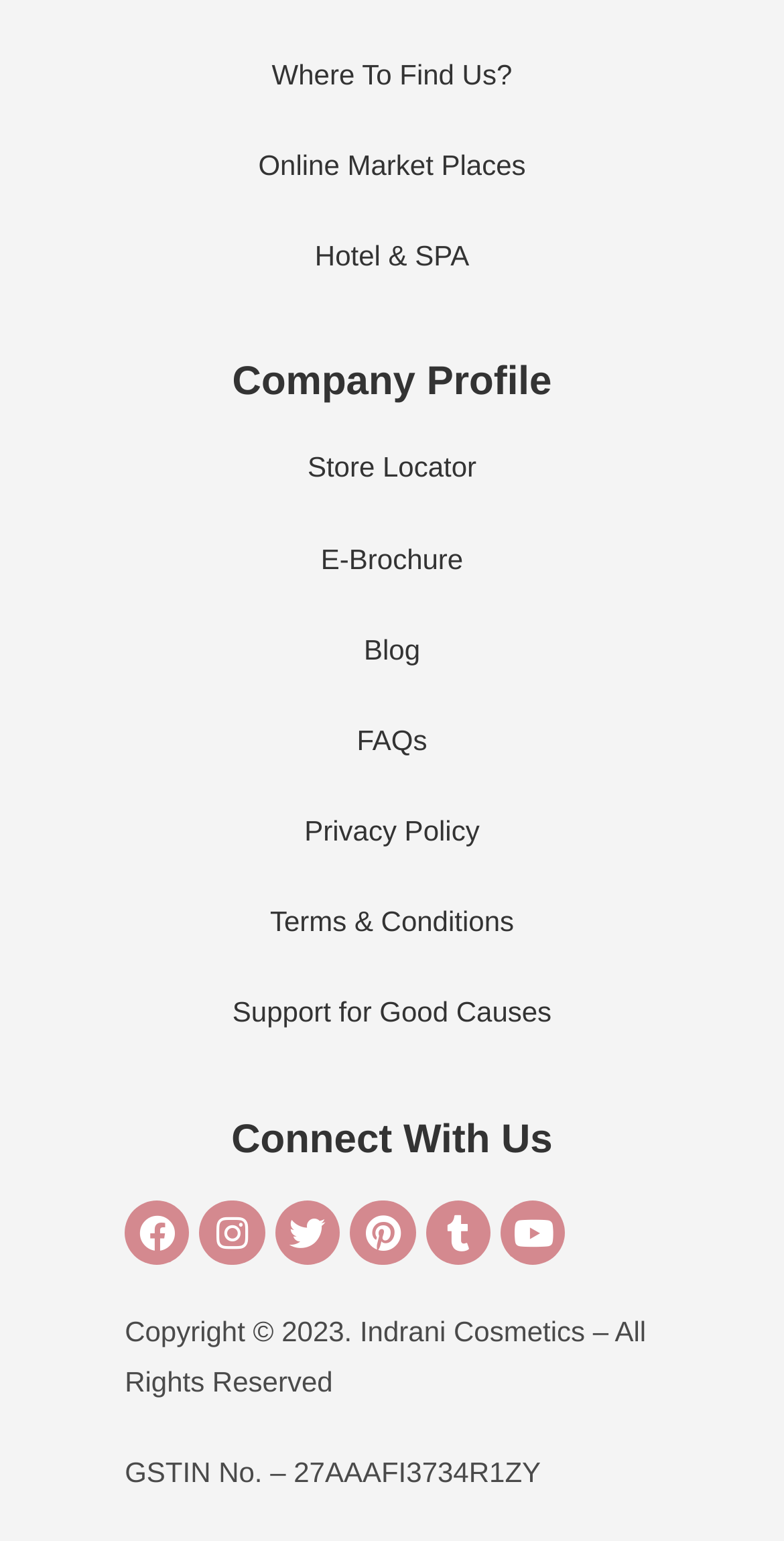How many main sections are there in the webpage?
Answer with a single word or phrase by referring to the visual content.

2